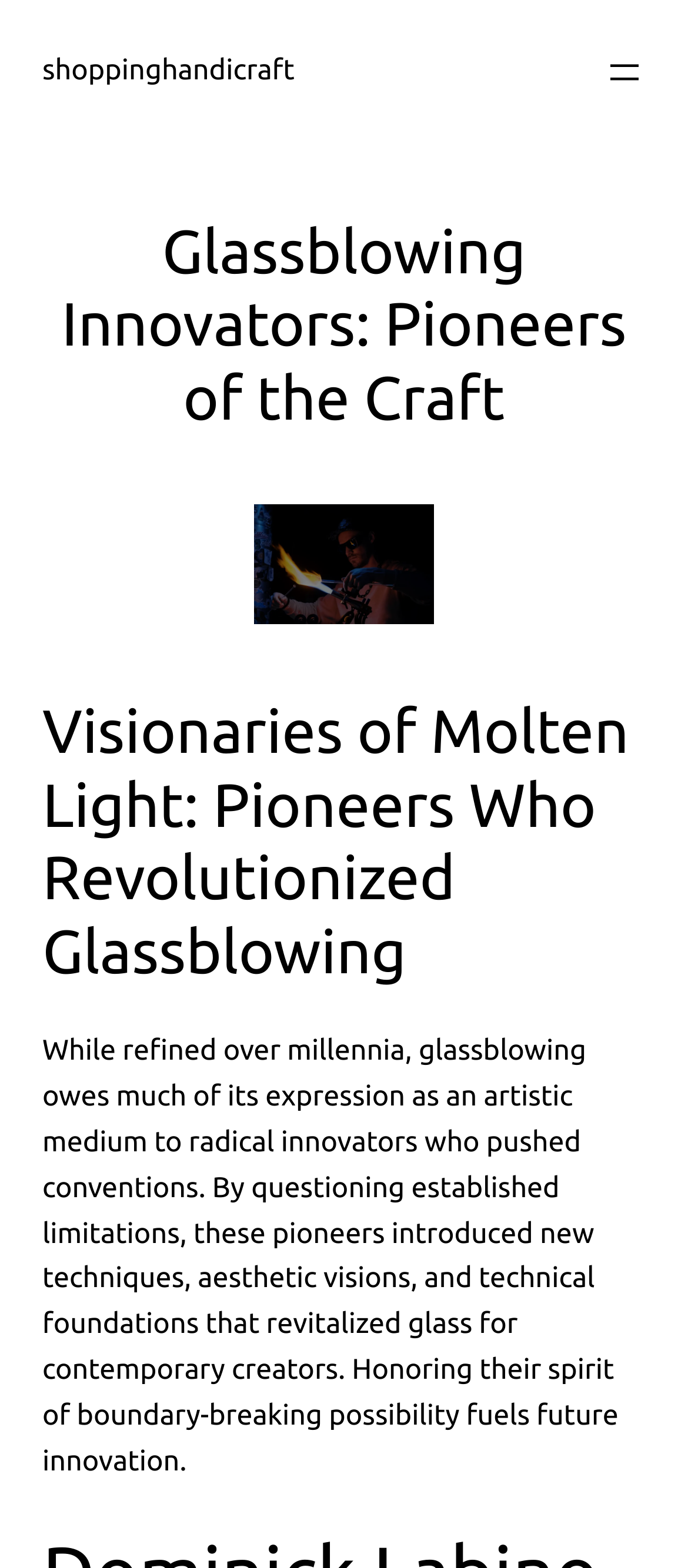Can you give a detailed response to the following question using the information from the image? What is the purpose of the pioneers in glassblowing?

According to the webpage's content, the pioneers in glassblowing 'pushed conventions' and 'introduced new techniques, aesthetic visions, and technical foundations', suggesting that their purpose was to innovate and break boundaries in the craft.